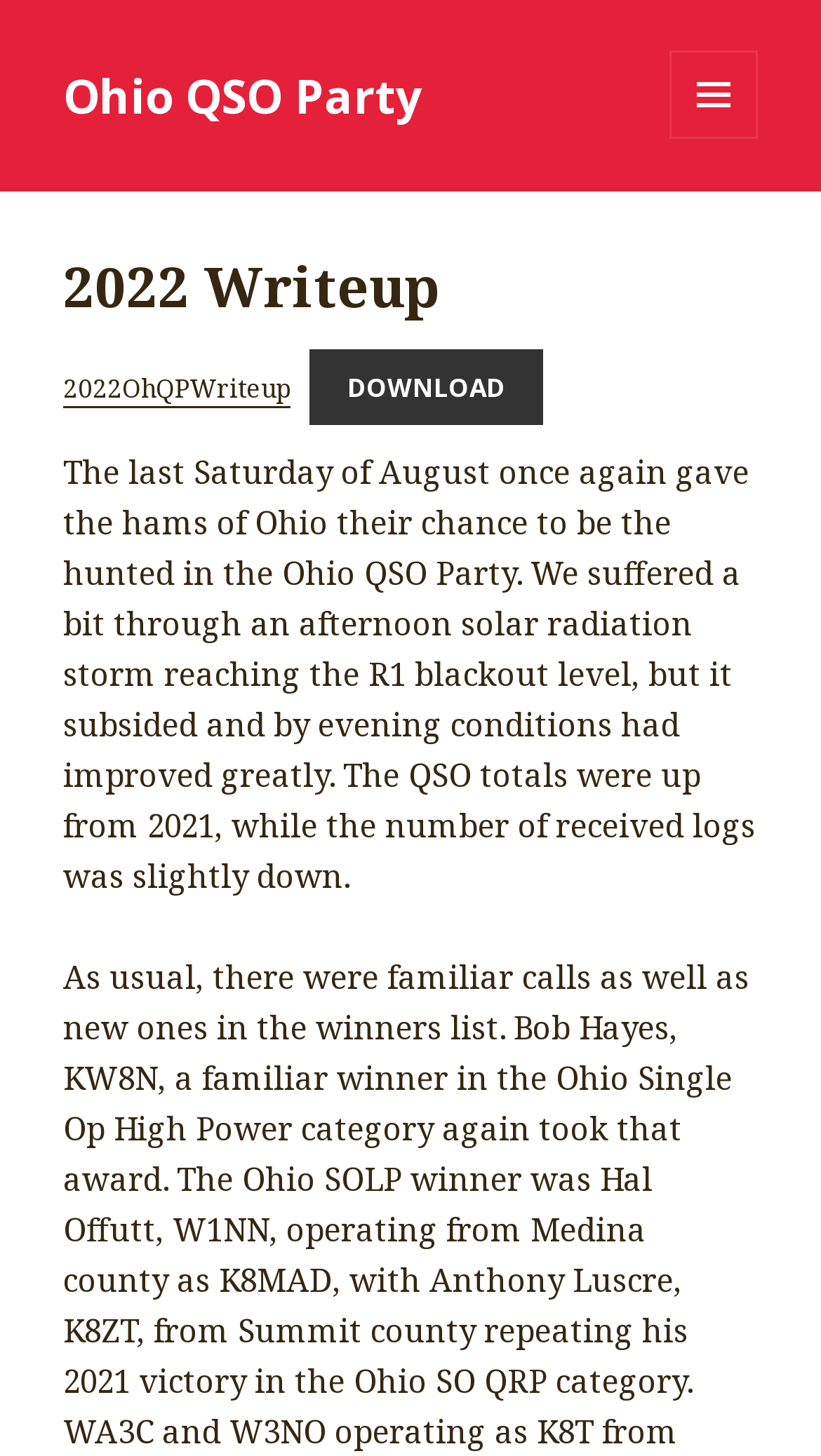Answer this question in one word or a short phrase: What is the name of the event?

Ohio QSO Party